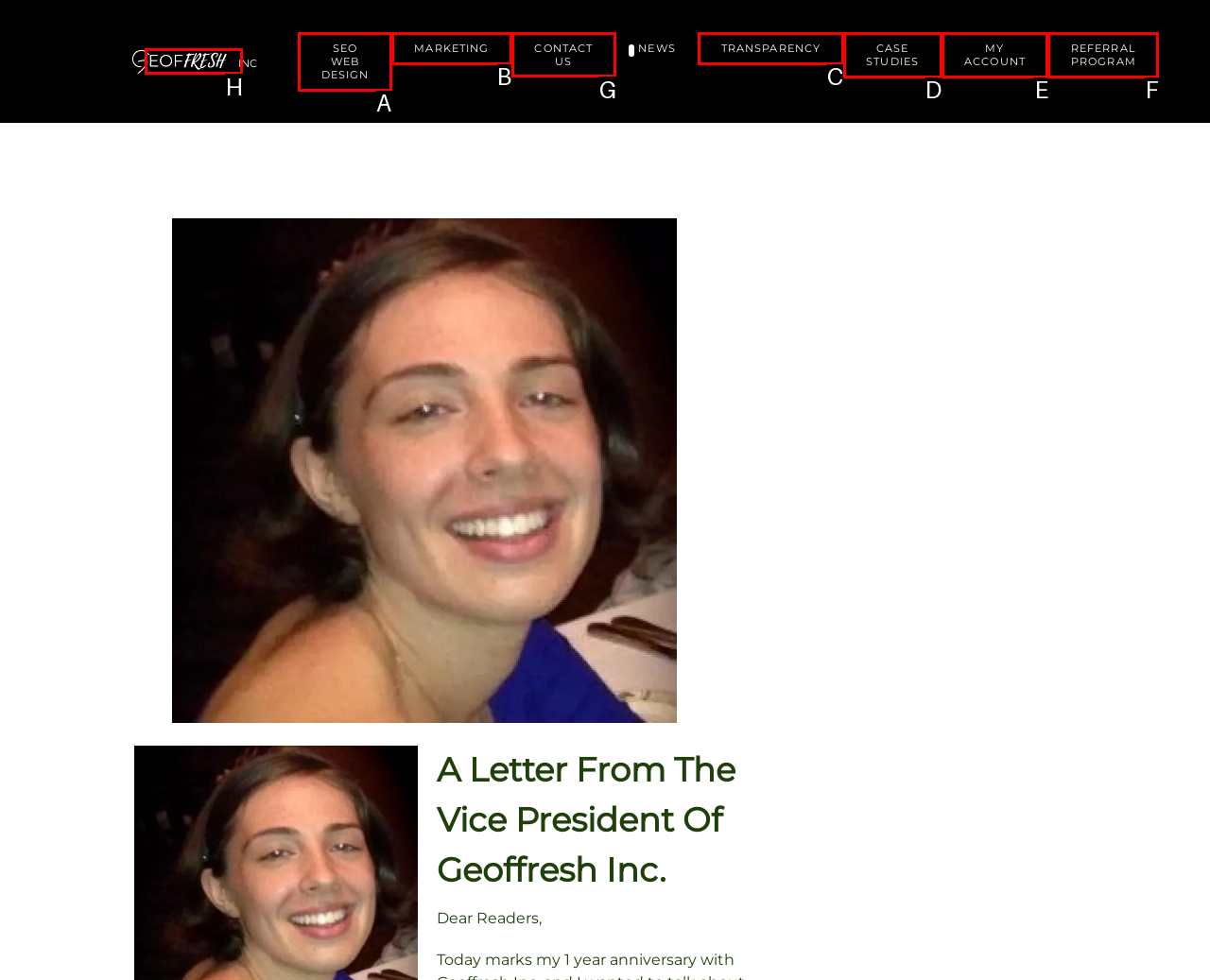Which HTML element should be clicked to complete the task: Go to the CONTACT US page? Answer with the letter of the corresponding option.

G